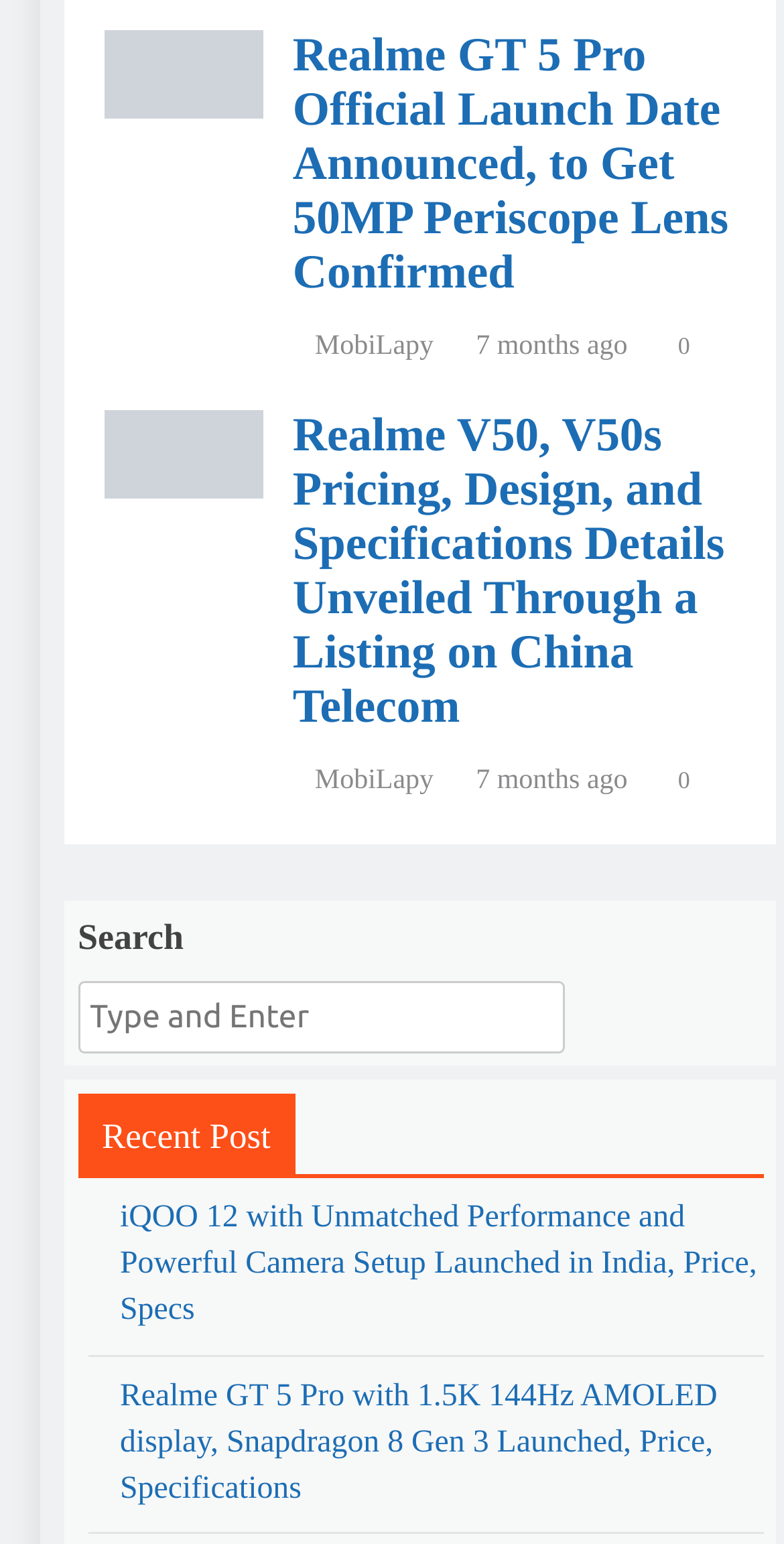From the screenshot, find the bounding box of the UI element matching this description: "查龙". Supply the bounding box coordinates in the form [left, top, right, bottom], each a float between 0 and 1.

None